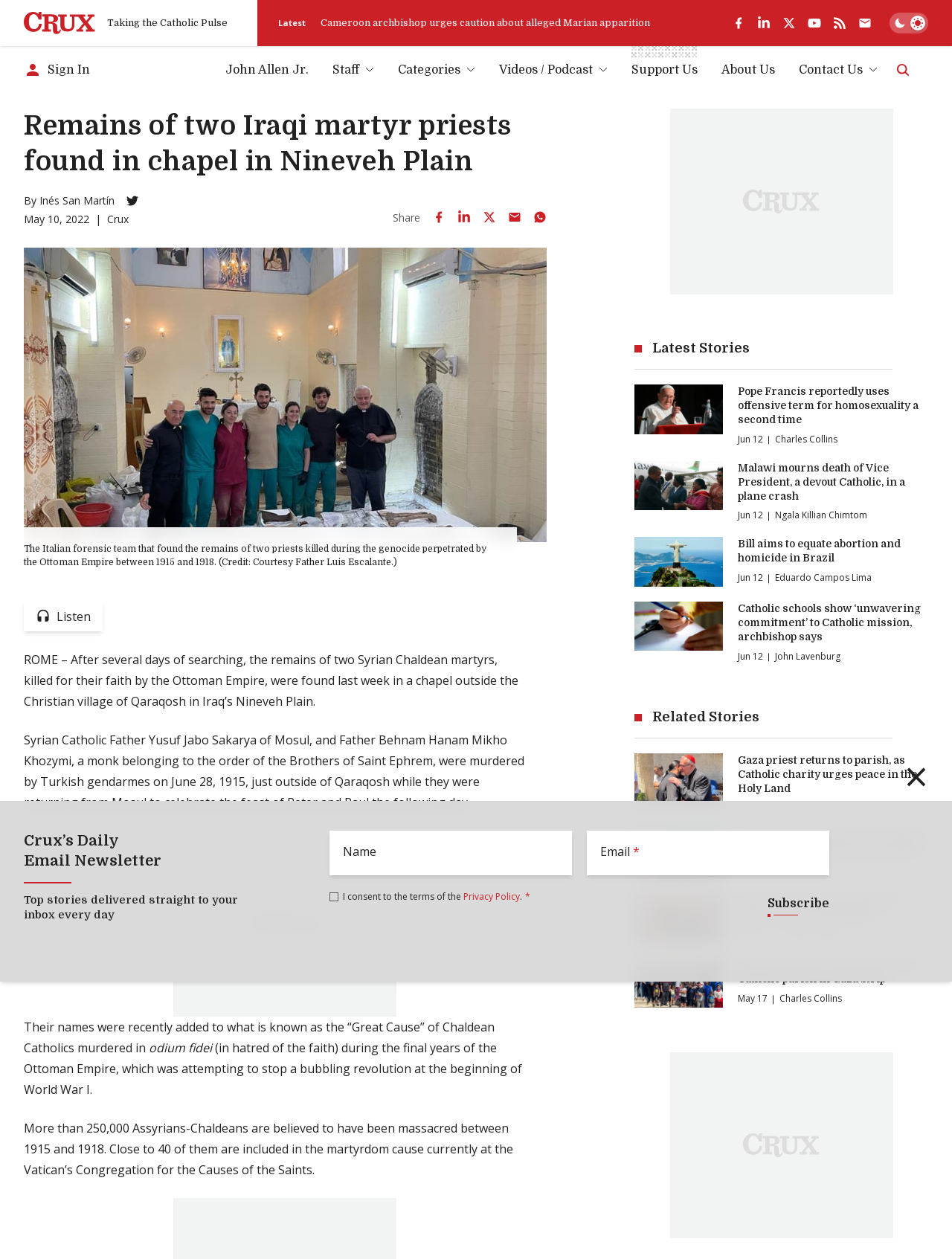Can you extract the primary headline text from the webpage?

Remains of two Iraqi martyr priests found in chapel in Nineveh Plain